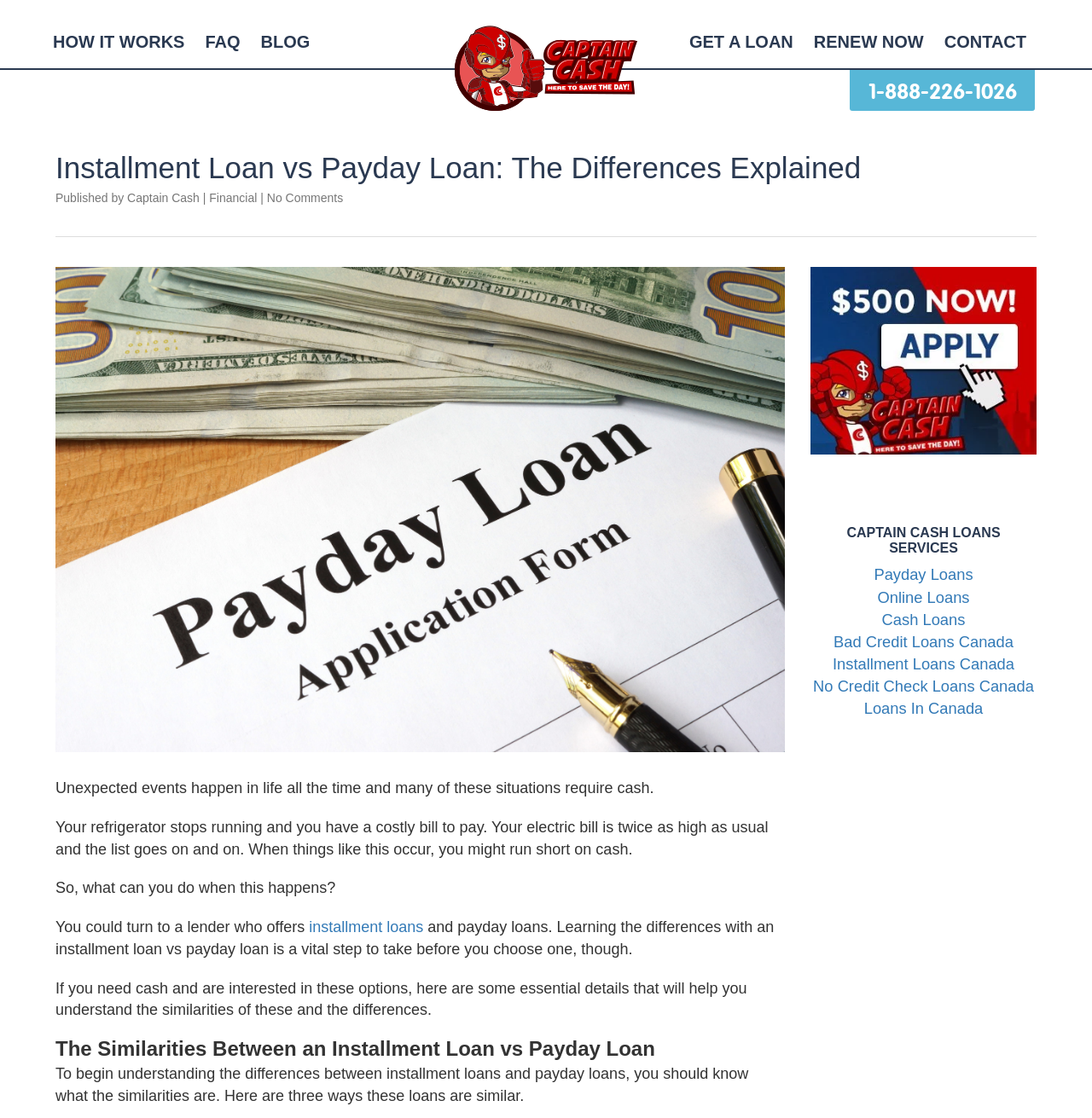Please find and report the primary heading text from the webpage.

Installment Loan vs Payday Loan: The Differences Explained